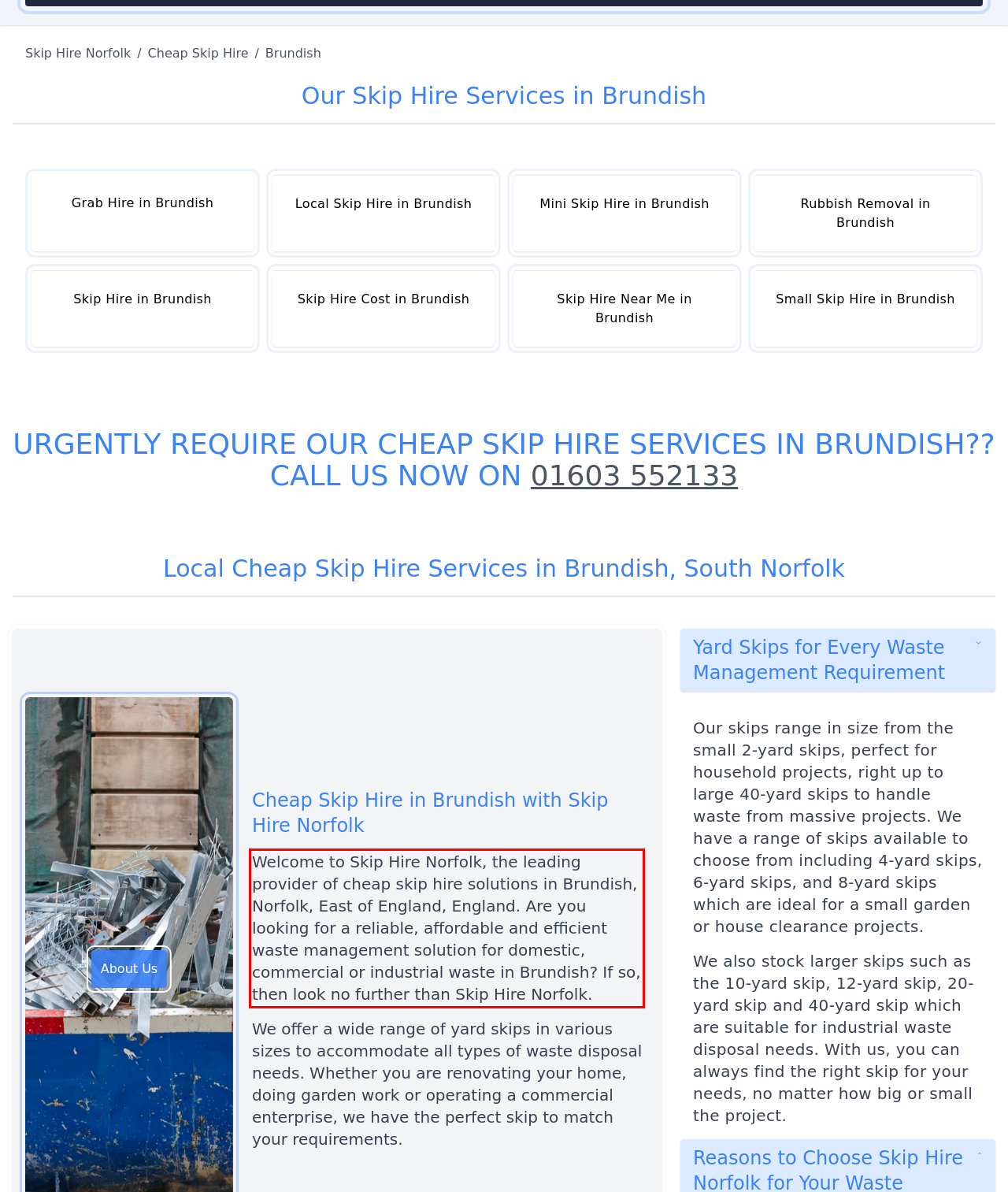You are presented with a screenshot containing a red rectangle. Extract the text found inside this red bounding box.

Welcome to Skip Hire Norfolk, the leading provider of cheap skip hire solutions in Brundish, Norfolk, East of England, England. Are you looking for a reliable, affordable and efficient waste management solution for domestic, commercial or industrial waste in Brundish? If so, then look no further than Skip Hire Norfolk.